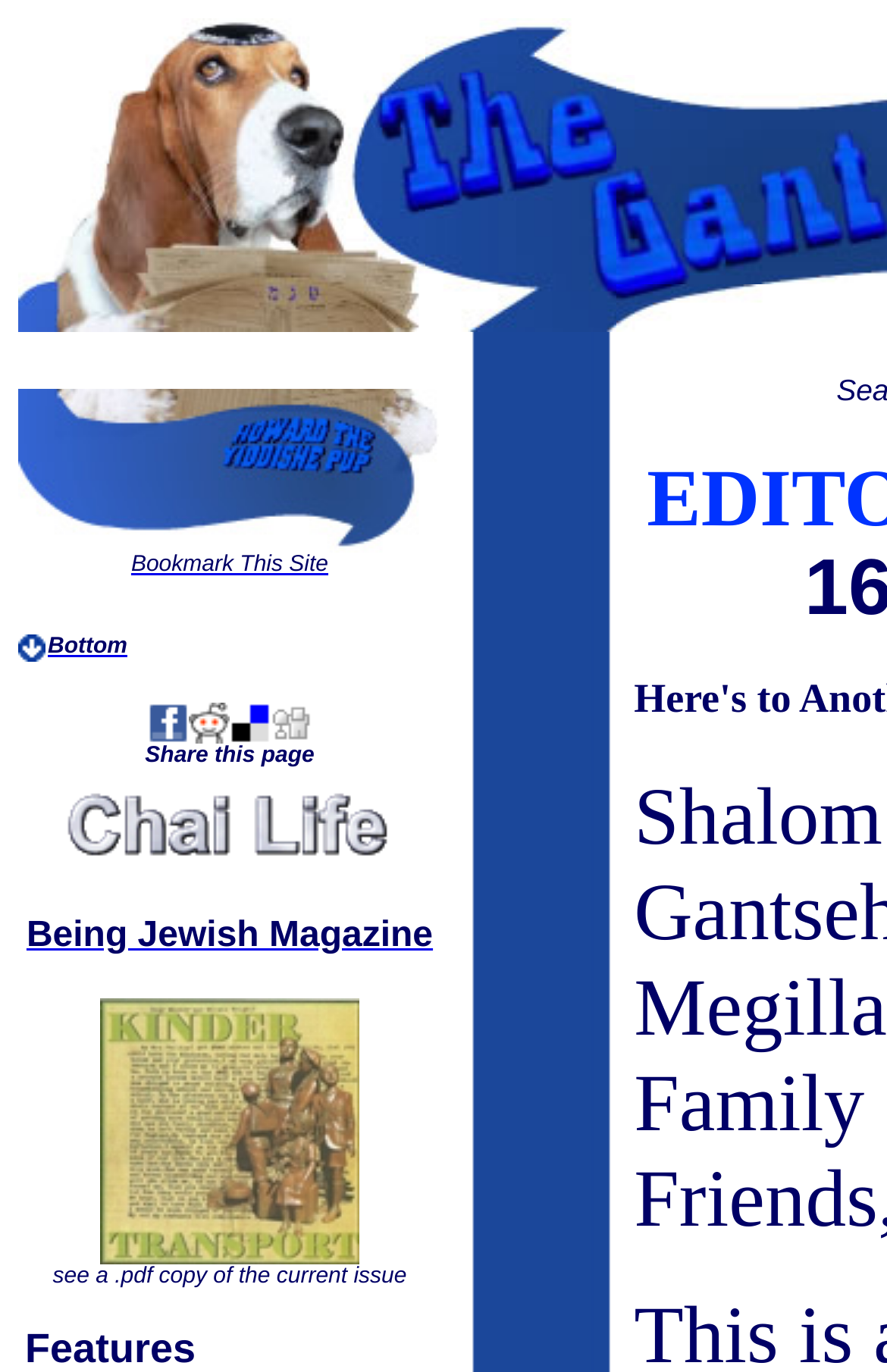Locate the bounding box coordinates of the clickable part needed for the task: "Share this page on Facebook".

[0.167, 0.512, 0.213, 0.54]